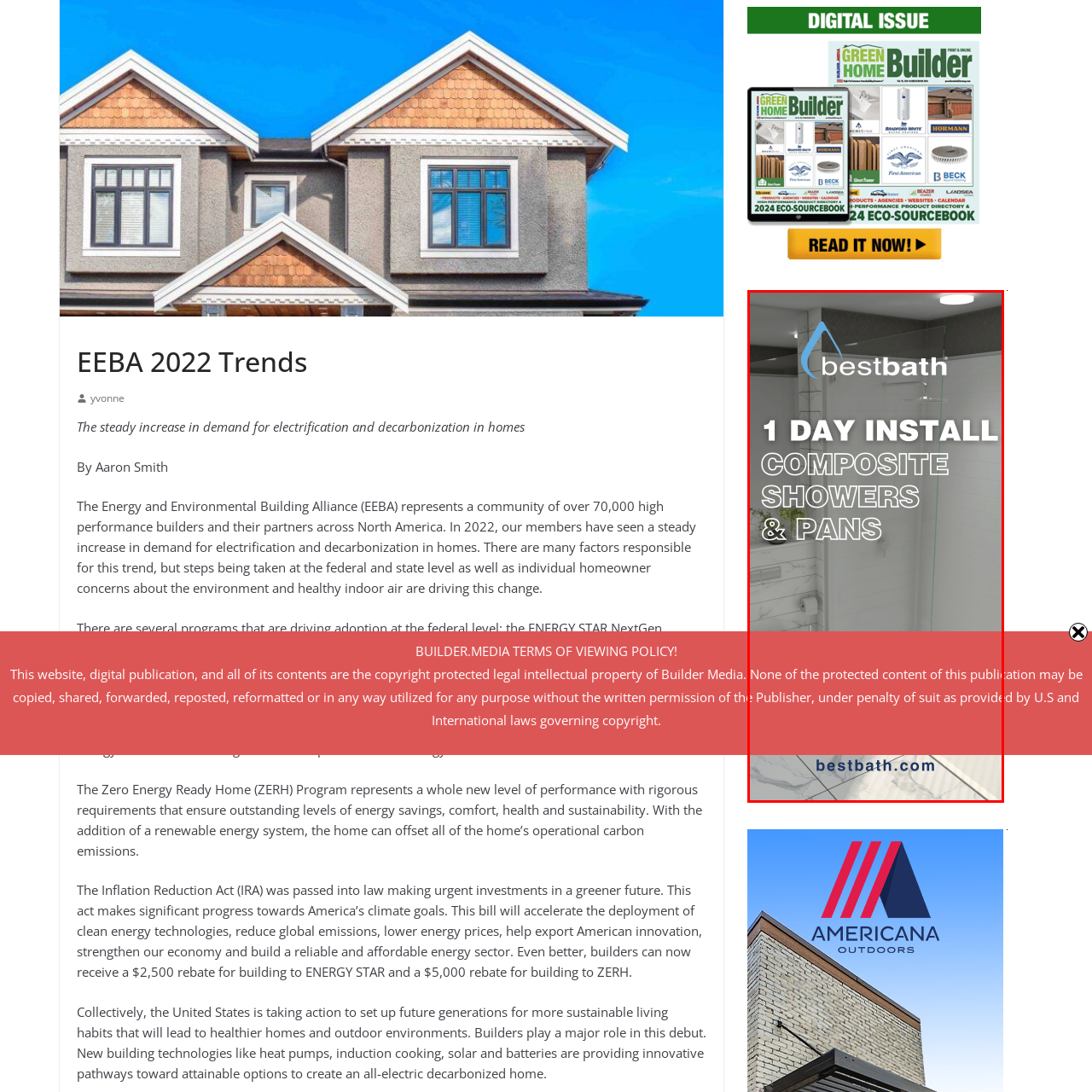Give a thorough and detailed explanation of the image enclosed by the red border.

The image showcases a modern bathroom installation featuring composite showers and pans, emphasizing quick installation with a prominent headline stating "1 DAY INSTALL." The design is visually appealing, highlighting a sleek, contemporary aesthetic with bright lighting and clean lines that enhance the space. The logo of "bestbath" is displayed at the top, along with a call to action that encourages viewers to visit their website for more information. Below the main visuals, there's a disclaimer indicating copyright protection and usage rights of the content, ensuring that the material is legally protected. Overall, this image effectively communicates a convenient solution for bathroom upgrades while maintaining a professional and inviting look.